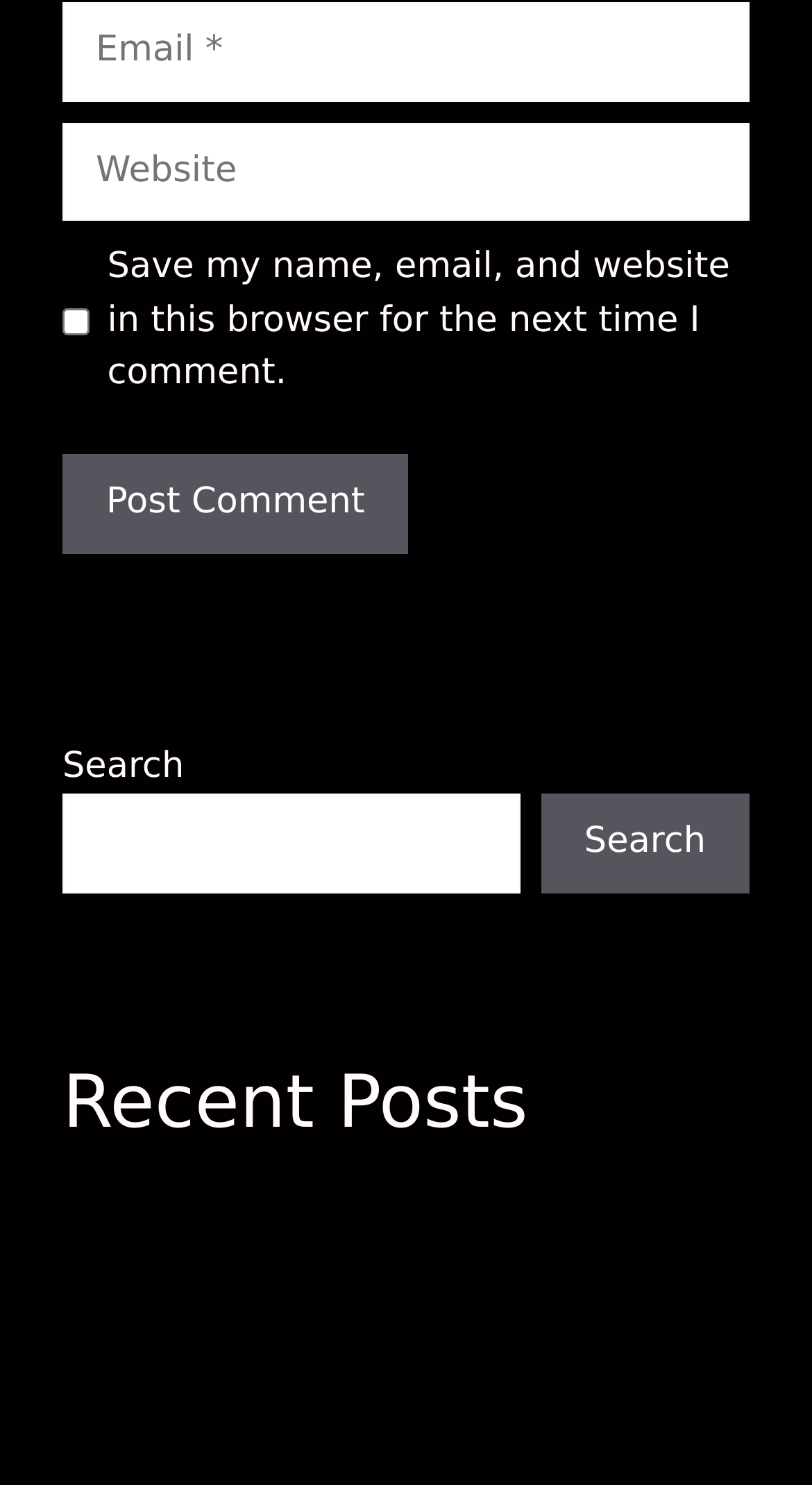Please find the bounding box coordinates of the section that needs to be clicked to achieve this instruction: "Check save my name and email".

[0.077, 0.208, 0.11, 0.226]